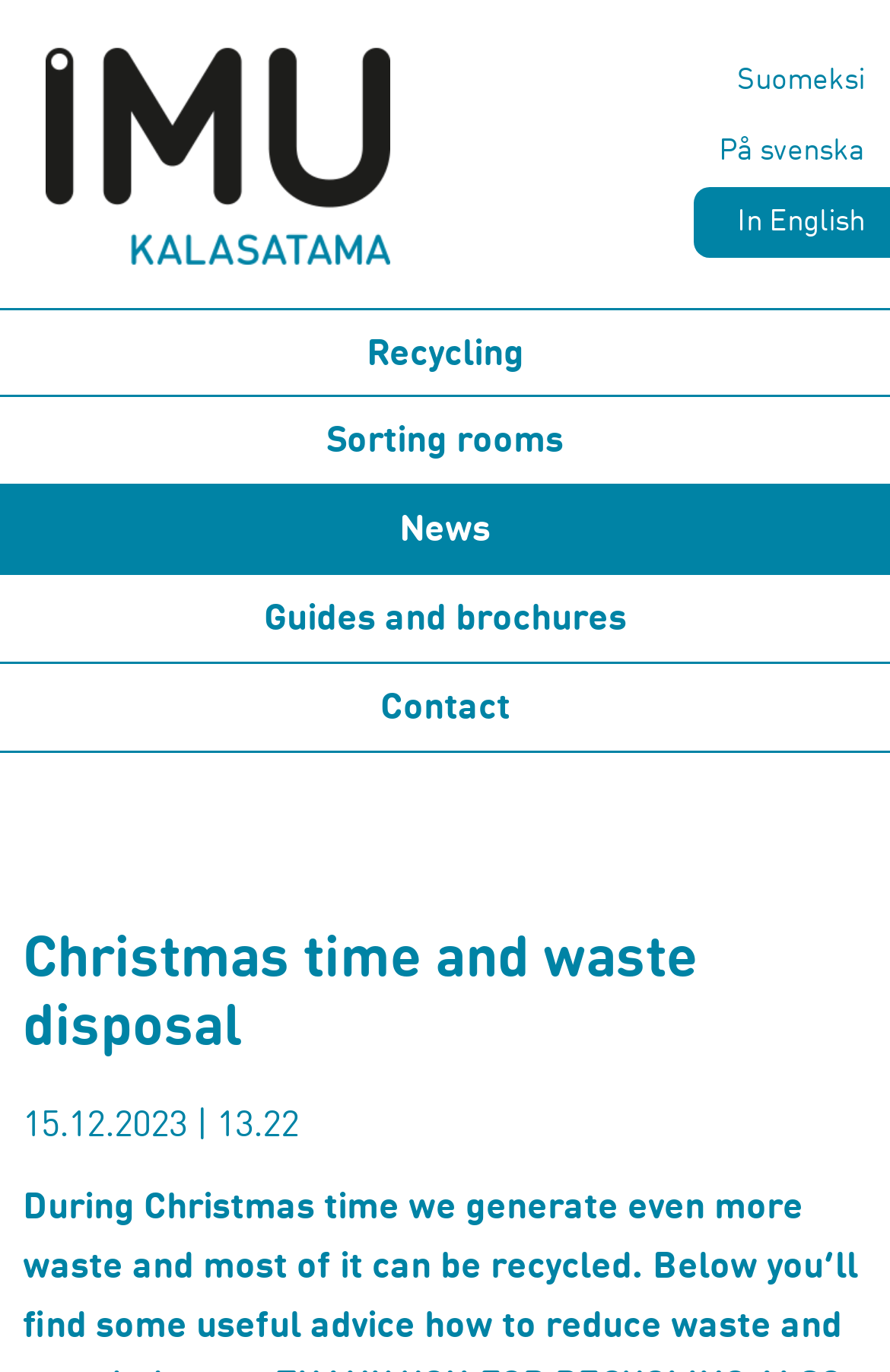Return the bounding box coordinates of the UI element that corresponds to this description: "In English". The coordinates must be given as four float numbers in the range of 0 and 1, [left, top, right, bottom].

[0.779, 0.136, 1.0, 0.188]